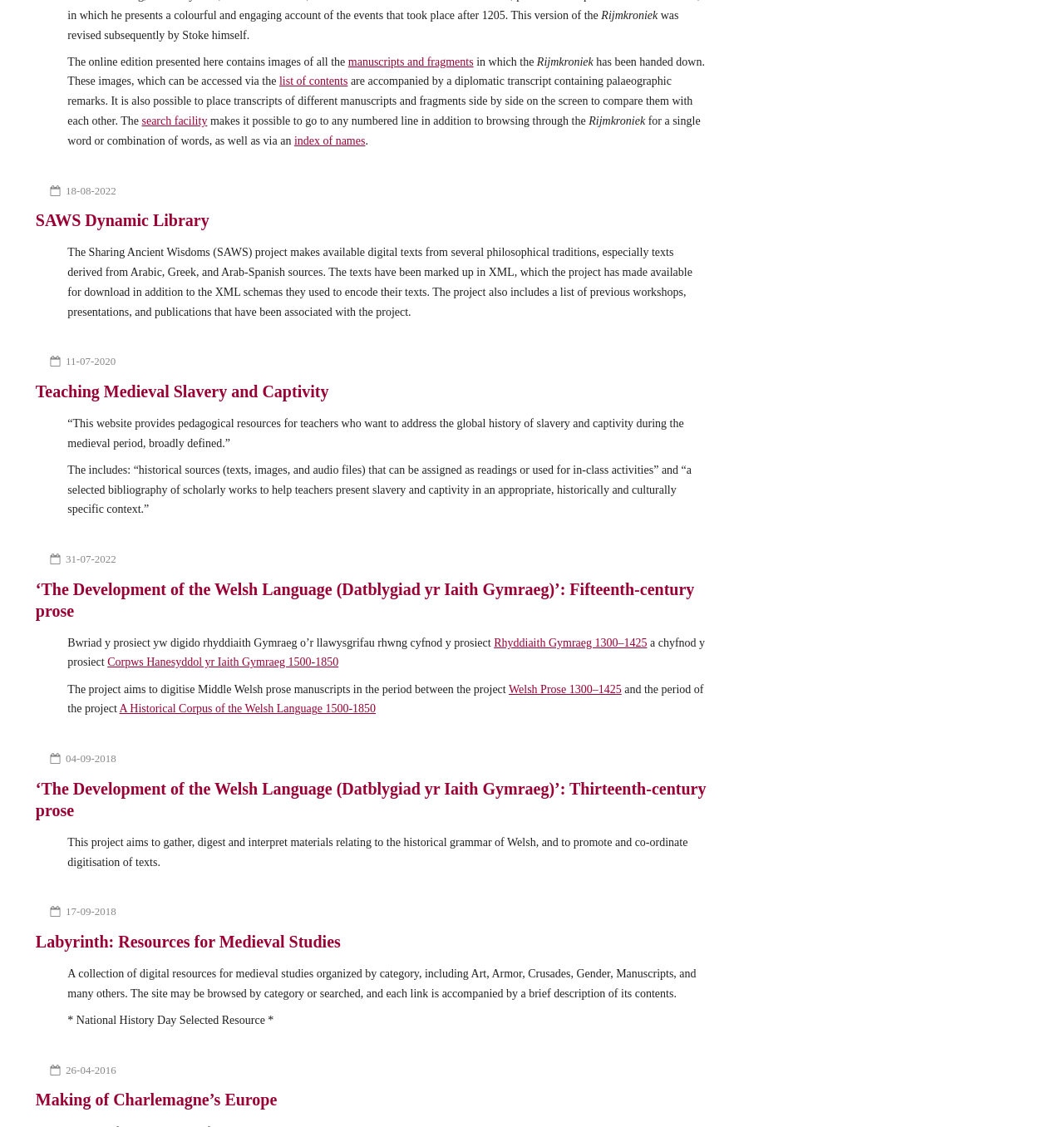Determine the bounding box coordinates for the area that needs to be clicked to fulfill this task: "view the manuscripts and fragments". The coordinates must be given as four float numbers between 0 and 1, i.e., [left, top, right, bottom].

[0.327, 0.049, 0.445, 0.06]